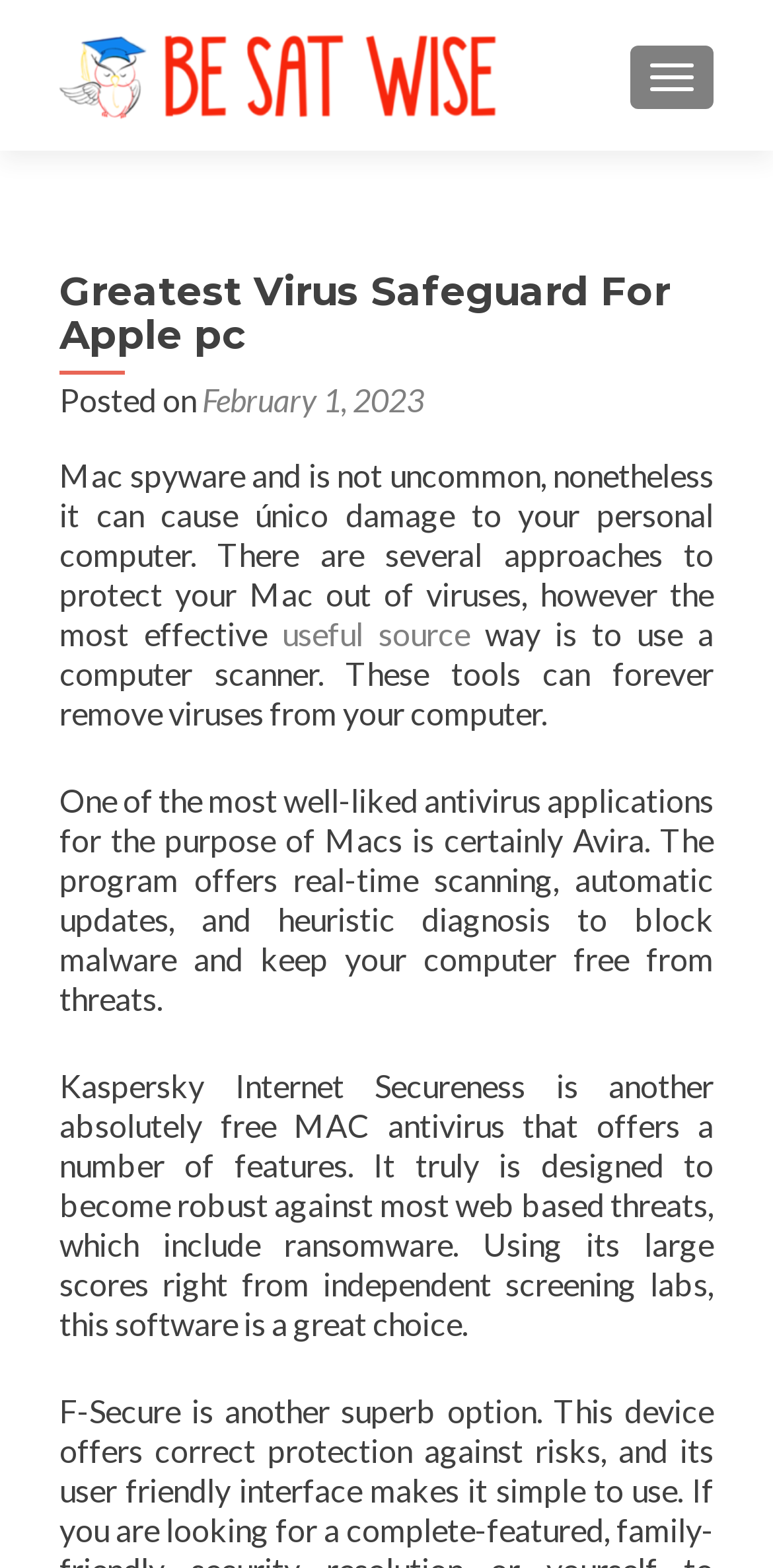Please provide the bounding box coordinate of the region that matches the element description: useful source. Coordinates should be in the format (top-left x, top-left y, bottom-right x, bottom-right y) and all values should be between 0 and 1.

[0.365, 0.392, 0.607, 0.416]